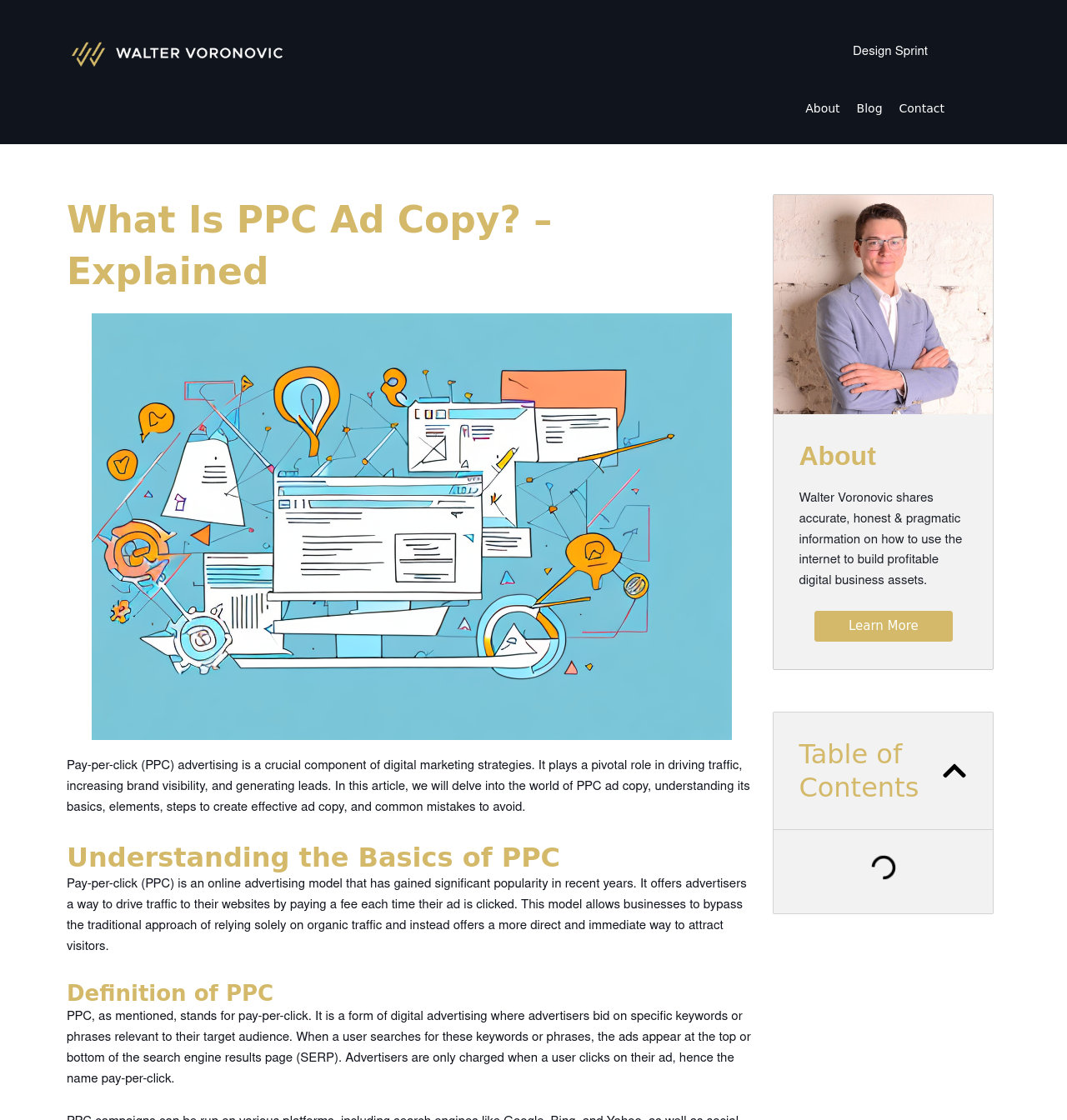Generate a thorough description of the webpage.

The webpage is about PPC ad copy, with a logo of "waltervoronovic.com" at the top left corner. There are four navigation links at the top right corner: "Design Sprint", "About", "Blog", and "Contact". 

Below the navigation links, there is a heading "What Is PPC Ad Copy? – Explained" followed by an image related to PPC ad copy. 

The main content of the webpage is divided into sections. The first section starts with a paragraph of text that introduces PPC advertising as a crucial component of digital marketing strategies. 

Below this introduction, there are three subheadings: "Understanding the Basics of PPC", "Definition of PPC", and "Table of Contents". Each subheading is followed by a block of text that explains the respective topic. 

On the right side of the webpage, there is an image of "Facebook ads consultant - Walter Voronovic" and a section about the author, Walter Voronovic, with a heading "About" and a brief description of his work. There is also a "Learn More" link below the description. 

At the bottom right corner, there is a "Table of Contents" section with a "Close table of contents" button.